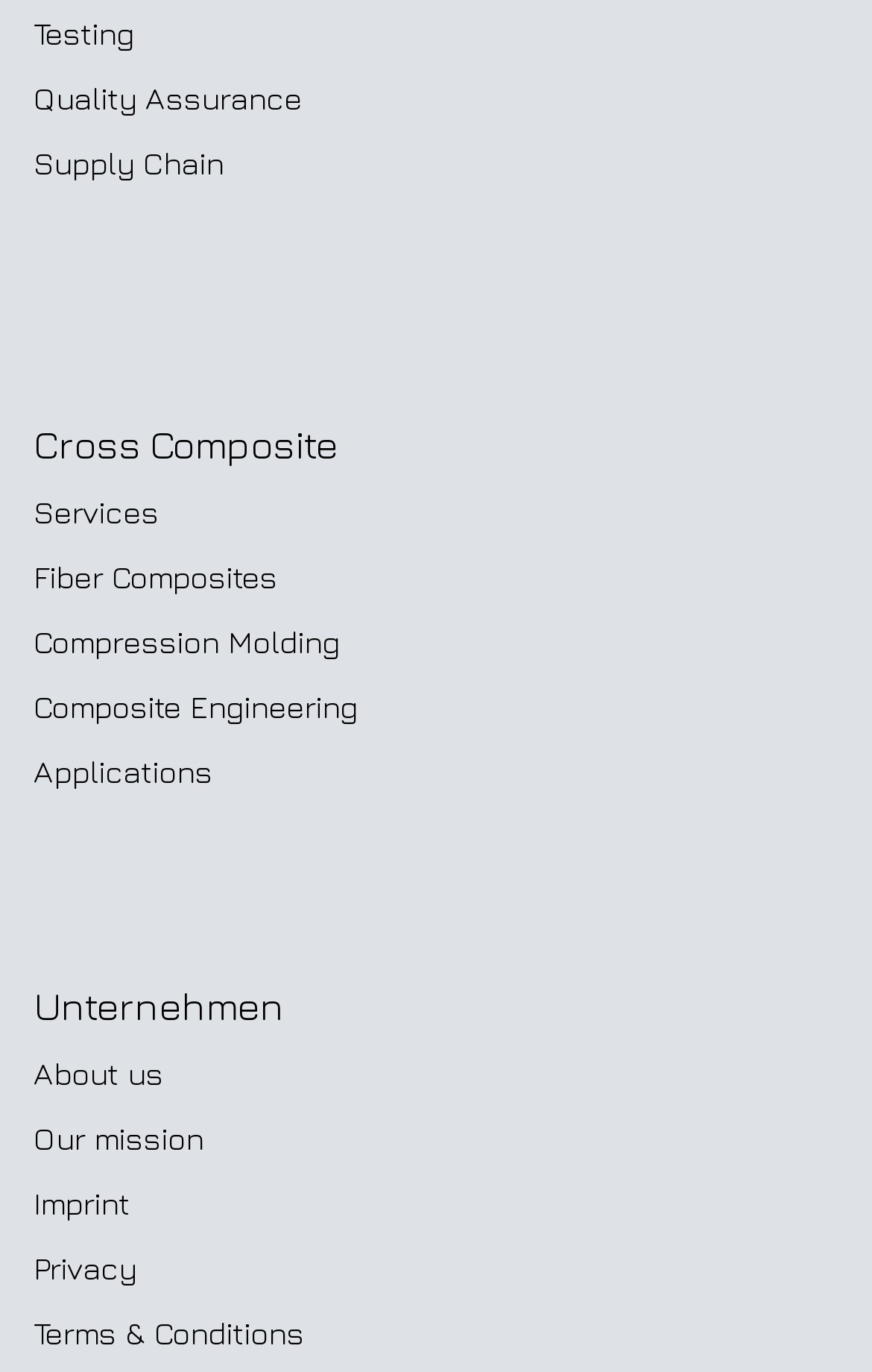Predict the bounding box coordinates of the area that should be clicked to accomplish the following instruction: "Read about Our mission". The bounding box coordinates should consist of four float numbers between 0 and 1, i.e., [left, top, right, bottom].

[0.038, 0.816, 0.233, 0.844]